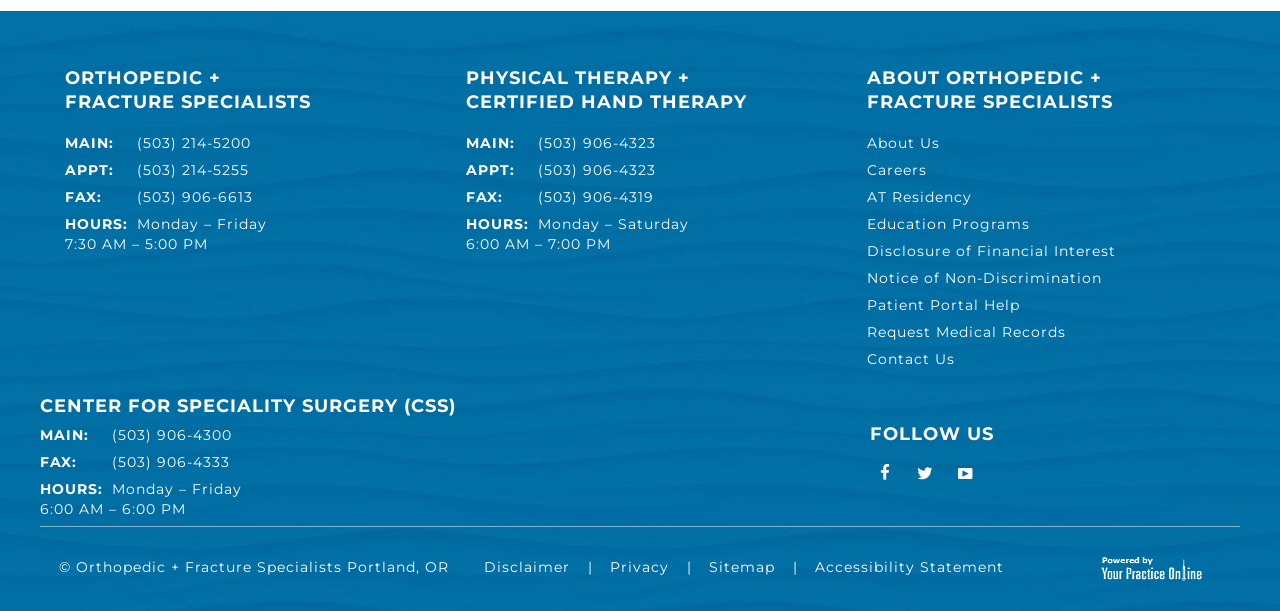Provide the bounding box coordinates of the HTML element this sentence describes: "Center for Speciality Surgery (CSS)". The bounding box coordinates consist of four float numbers between 0 and 1, i.e., [left, top, right, bottom].

[0.031, 0.647, 0.356, 0.683]